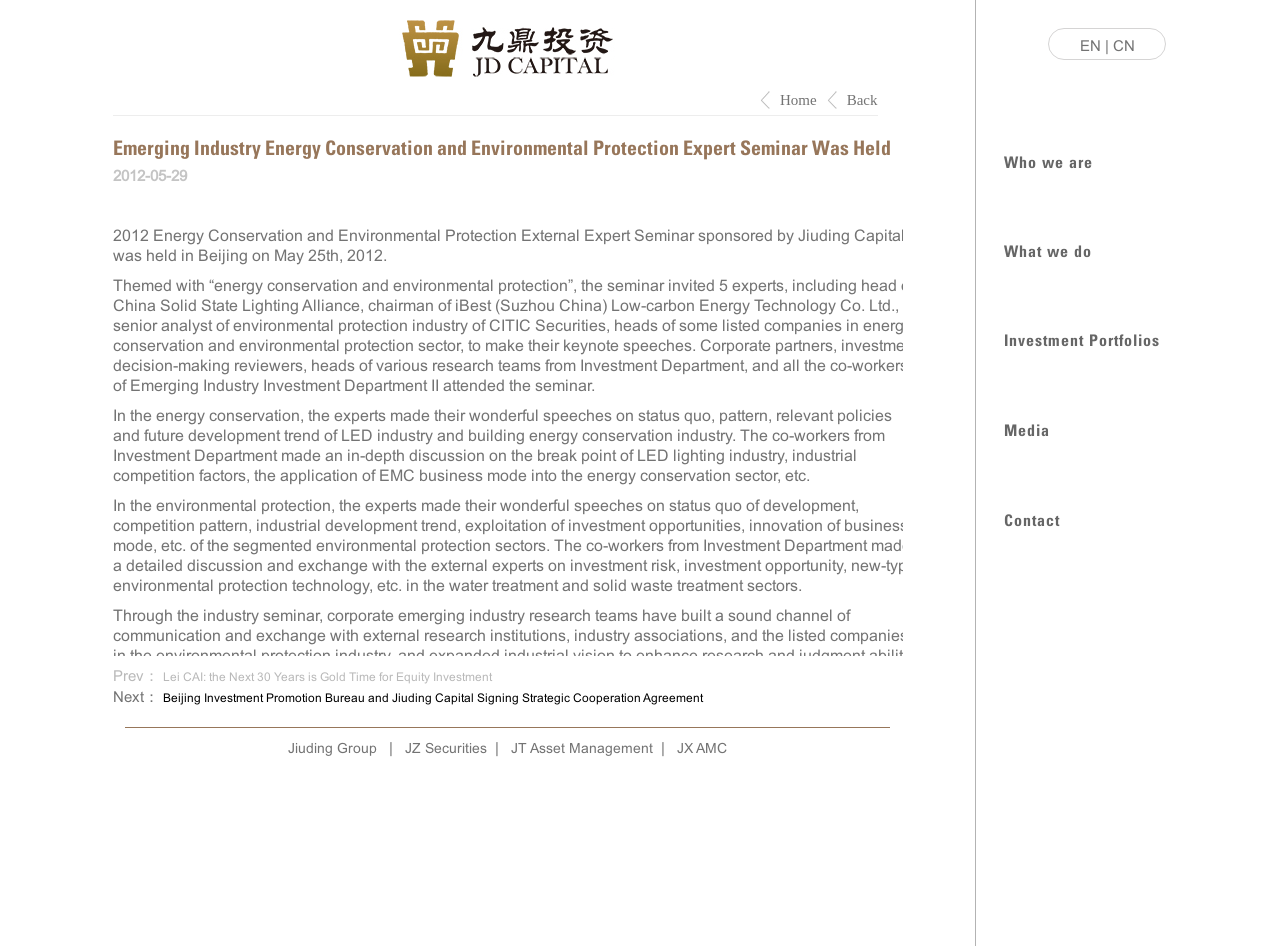Can you provide the bounding box coordinates for the element that should be clicked to implement the instruction: "Read the 'Emerging Industry Energy Conservation and Environmental Protection Expert Seminar Was Held' article"?

[0.088, 0.123, 0.721, 0.175]